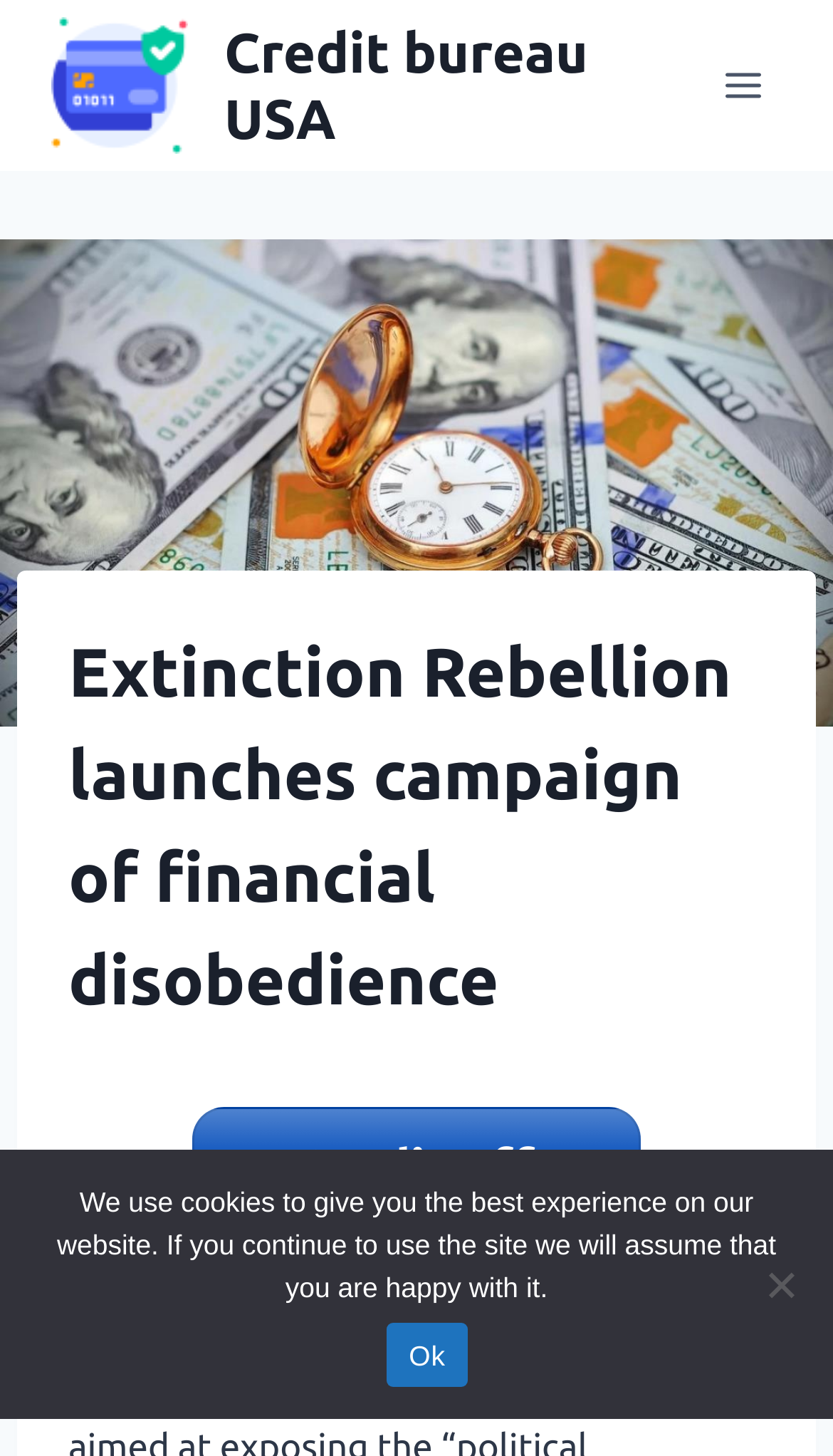What is the name of the organization?
Using the information from the image, answer the question thoroughly.

The name of the organization can be found in the header section of the webpage, which is 'Extinction Rebellion launches campaign of financial disobedience'.